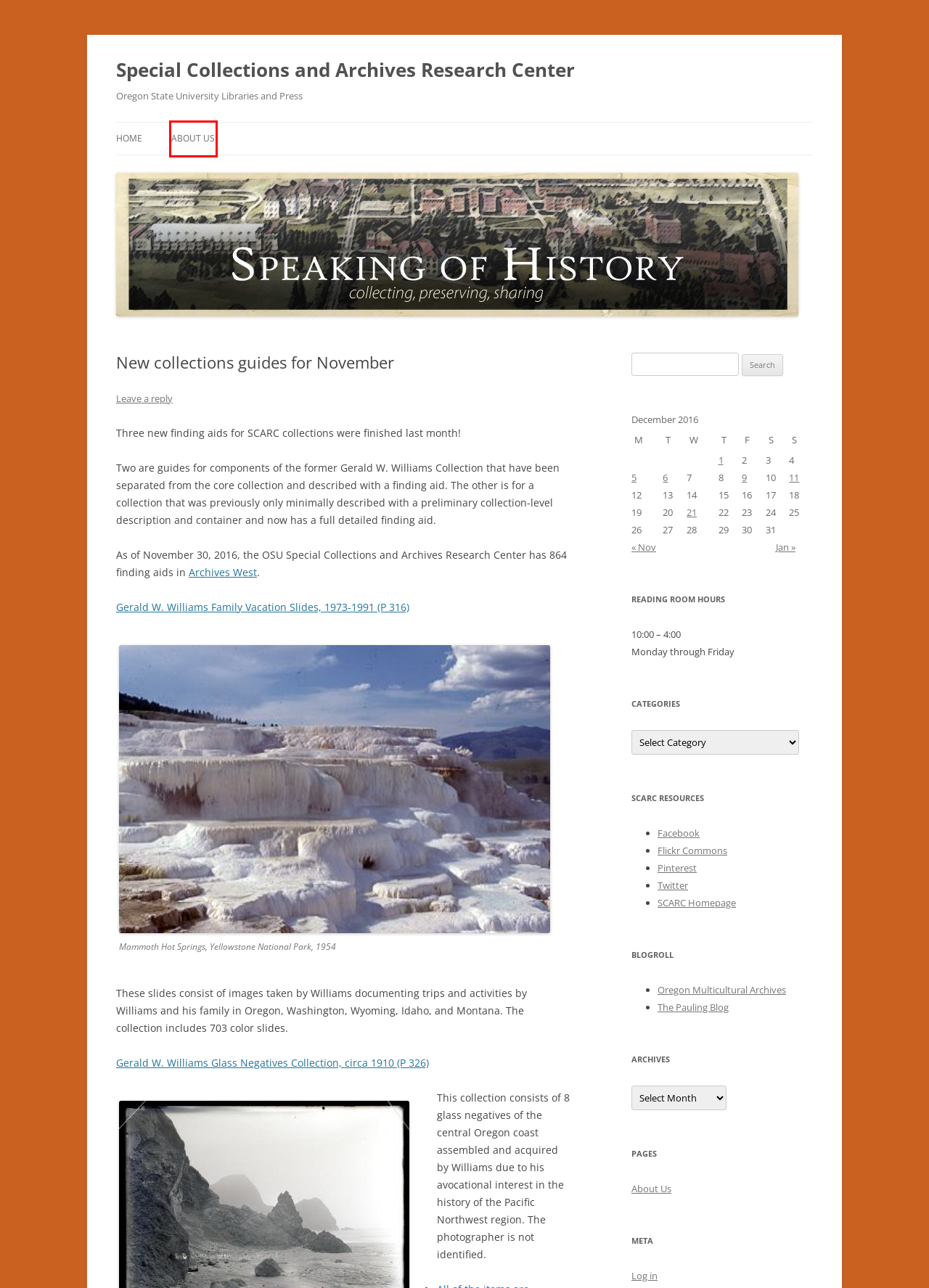Take a look at the provided webpage screenshot featuring a red bounding box around an element. Select the most appropriate webpage description for the page that loads after clicking on the element inside the red bounding box. Here are the candidates:
A. January | 2017 | Special Collections and Archives Research Center
B. About Us | Special Collections and Archives Research Center
C. Mammoth | Special Collections and Archives Research Center
D. Special Collections & Archives Research Center, Oregon State University Libraries
E. Gerald W. Williams Glass Negatives Collection, circa 1910
F. November | 2016 | Special Collections and Archives Research Center
G. Special Collections and Archives Research Center | Oregon State University Libraries and Press
H. OSU Login

B